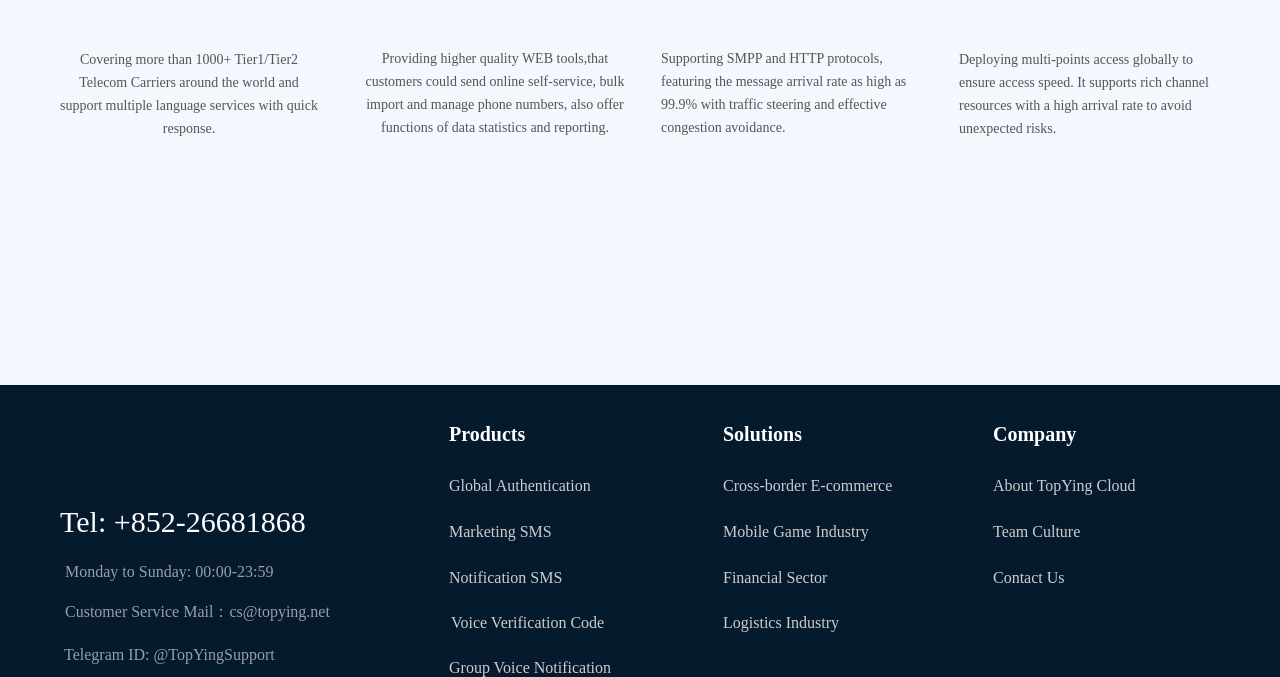Please find the bounding box coordinates of the section that needs to be clicked to achieve this instruction: "Contact Us".

[0.776, 0.84, 0.832, 0.866]